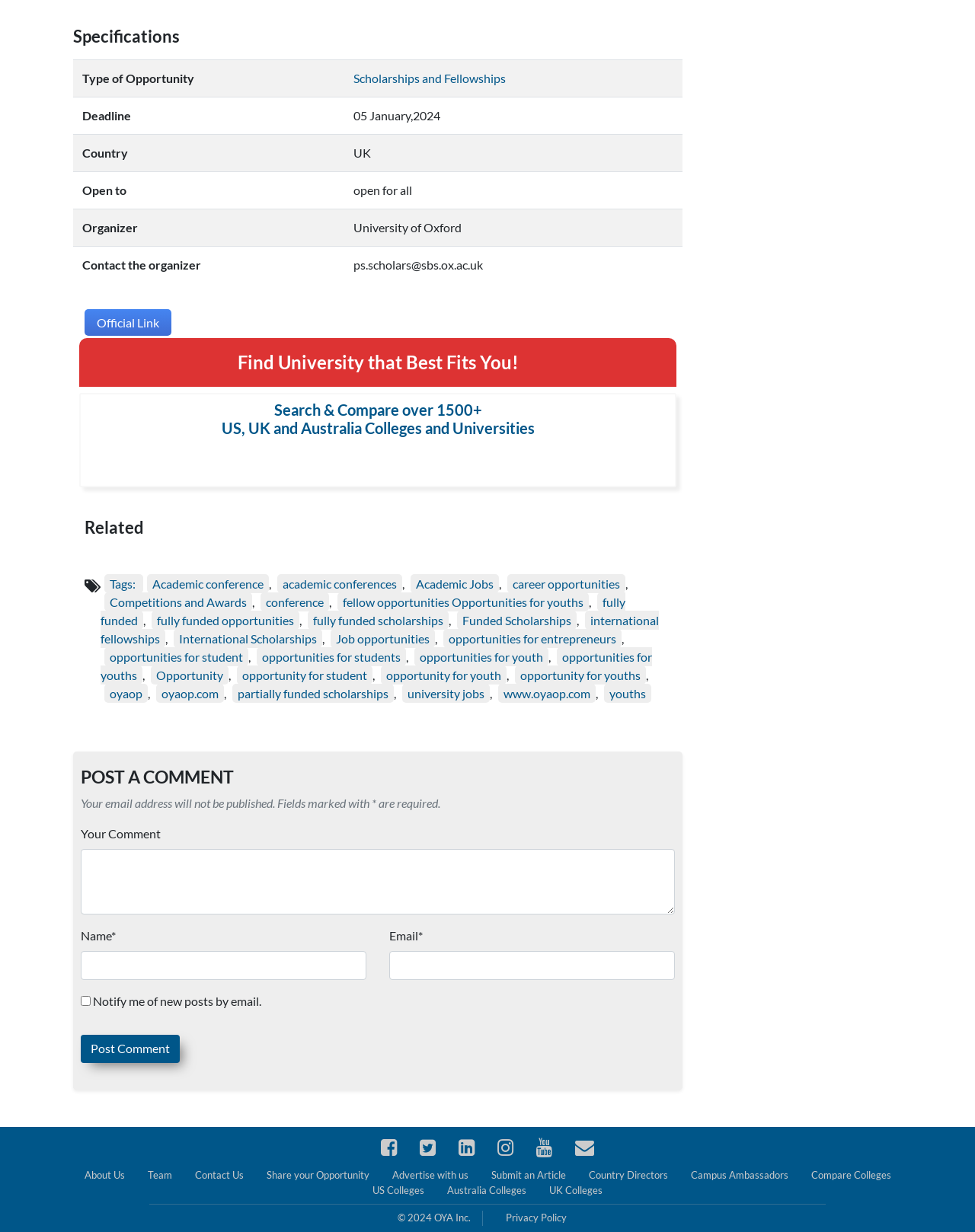What is the type of opportunity?
Can you provide a detailed and comprehensive answer to the question?

Based on the table with the heading 'Specifications', the first rowheader is 'Type of Opportunity' and the corresponding gridcell value is 'Scholarships and Fellowships'.